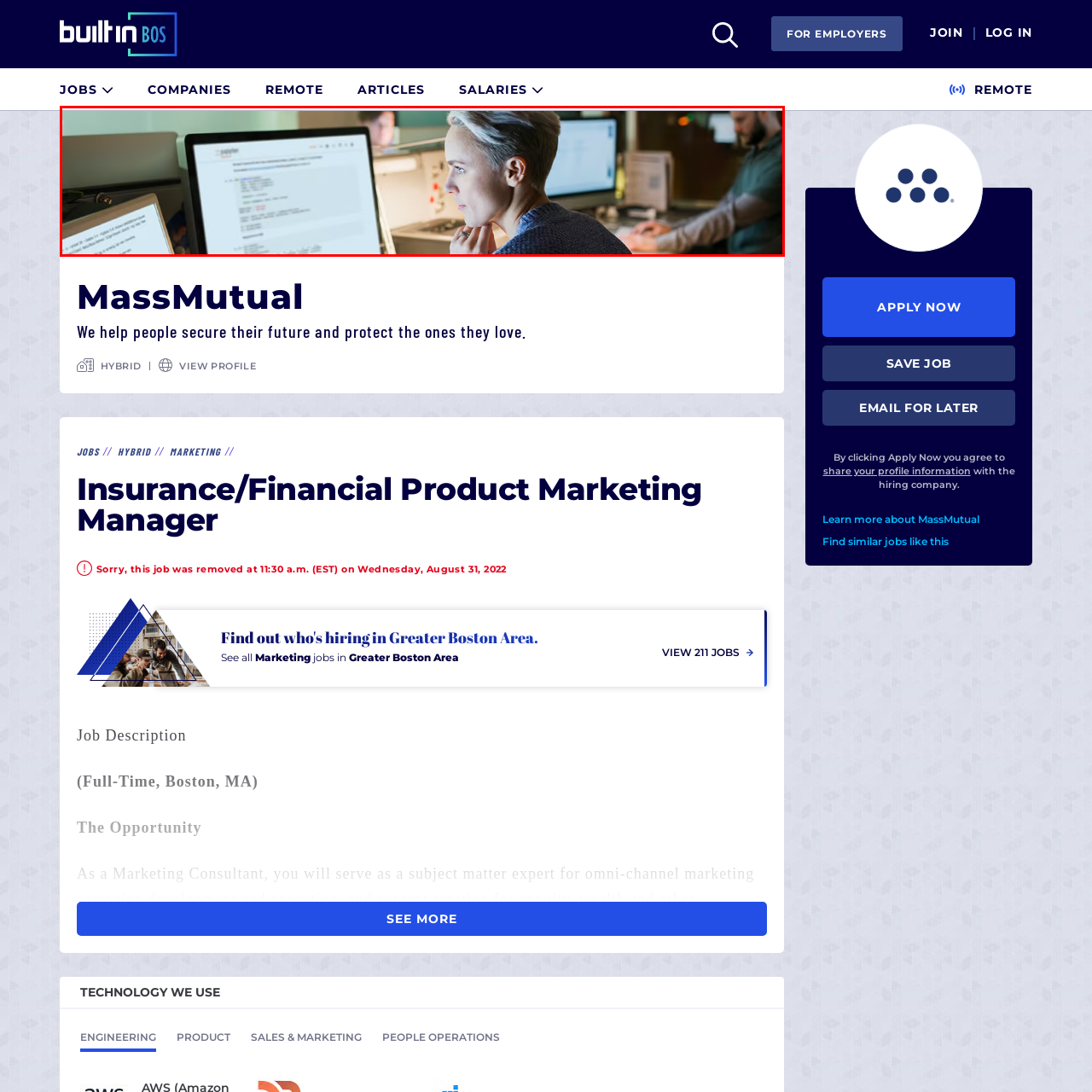Look closely at the zone within the orange frame and give a detailed answer to the following question, grounding your response on the visual details: 
Is the individual working alone in the image?

The image shows another person working at a separate computer in the background, creating a collaborative atmosphere in the modern workspace, indicating that the individual is not working alone.